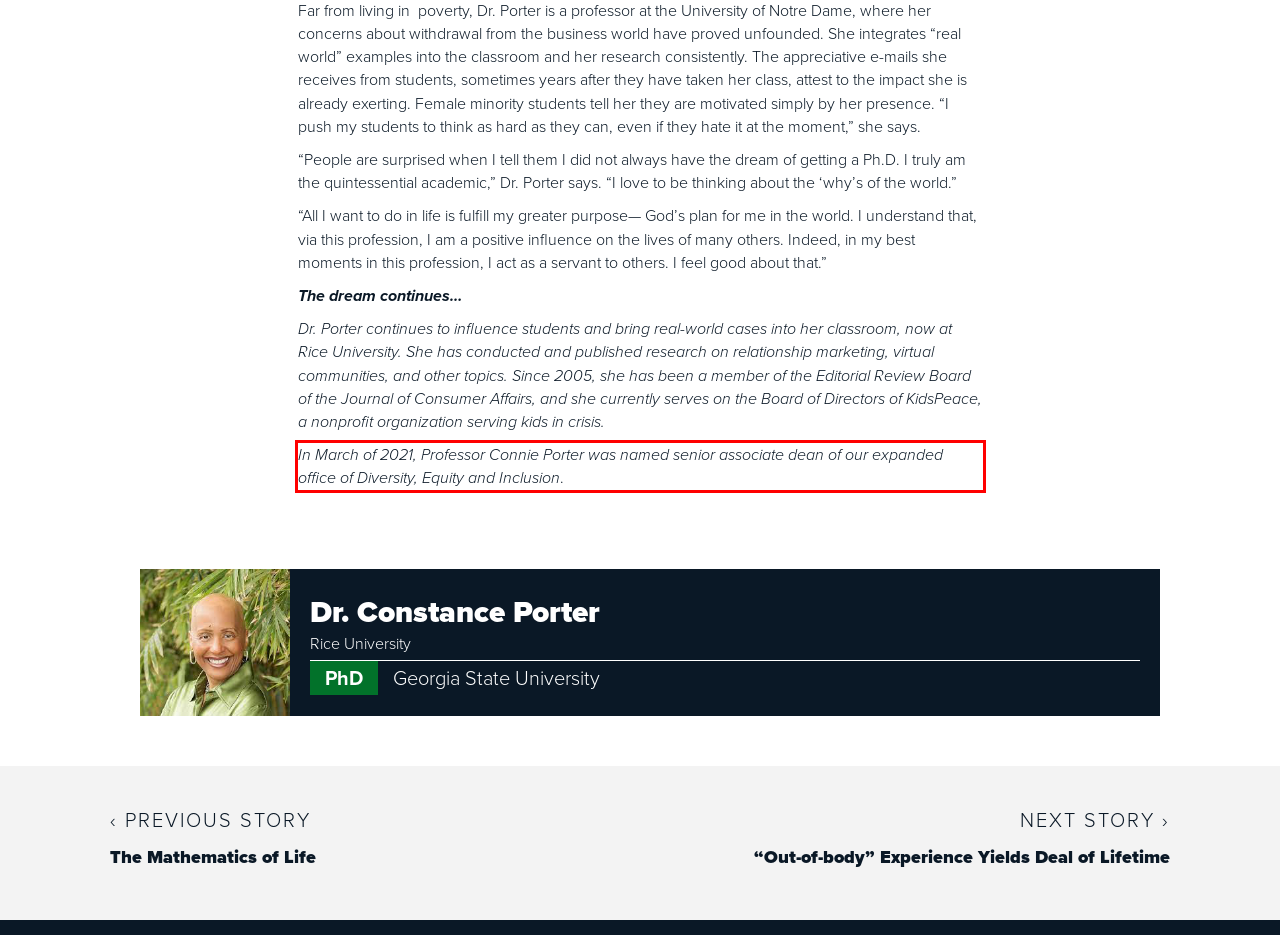You are looking at a screenshot of a webpage with a red rectangle bounding box. Use OCR to identify and extract the text content found inside this red bounding box.

In March of 2021, Professor Connie Porter was named senior associate dean of our expanded office of Diversity, Equity and Inclusion.